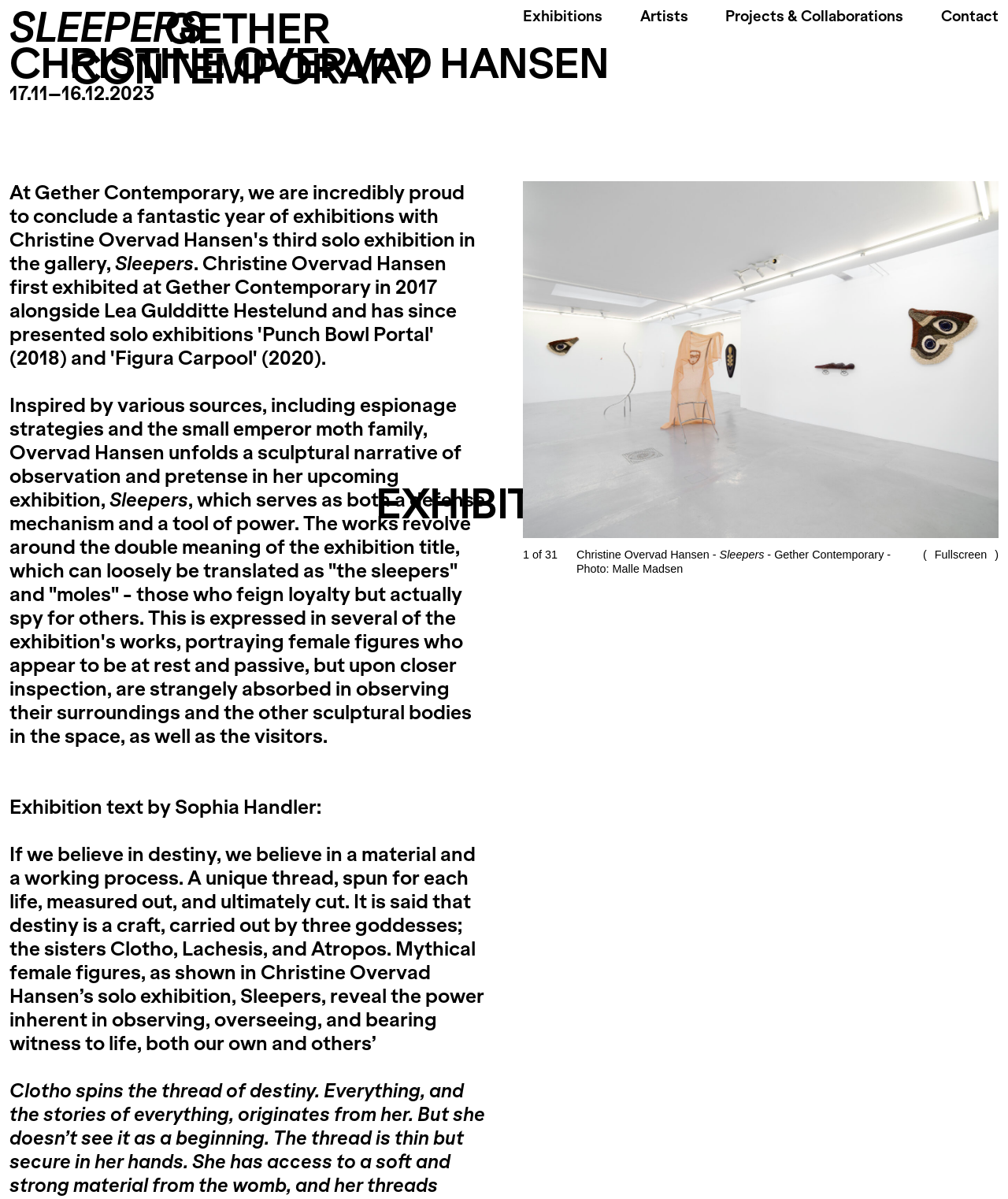Who is the author of the exhibition text?
Please provide a comprehensive answer to the question based on the webpage screenshot.

The author of the exhibition text can be found in the text 'Exhibition text by Sophia Handler:' which is located in the middle of the page.